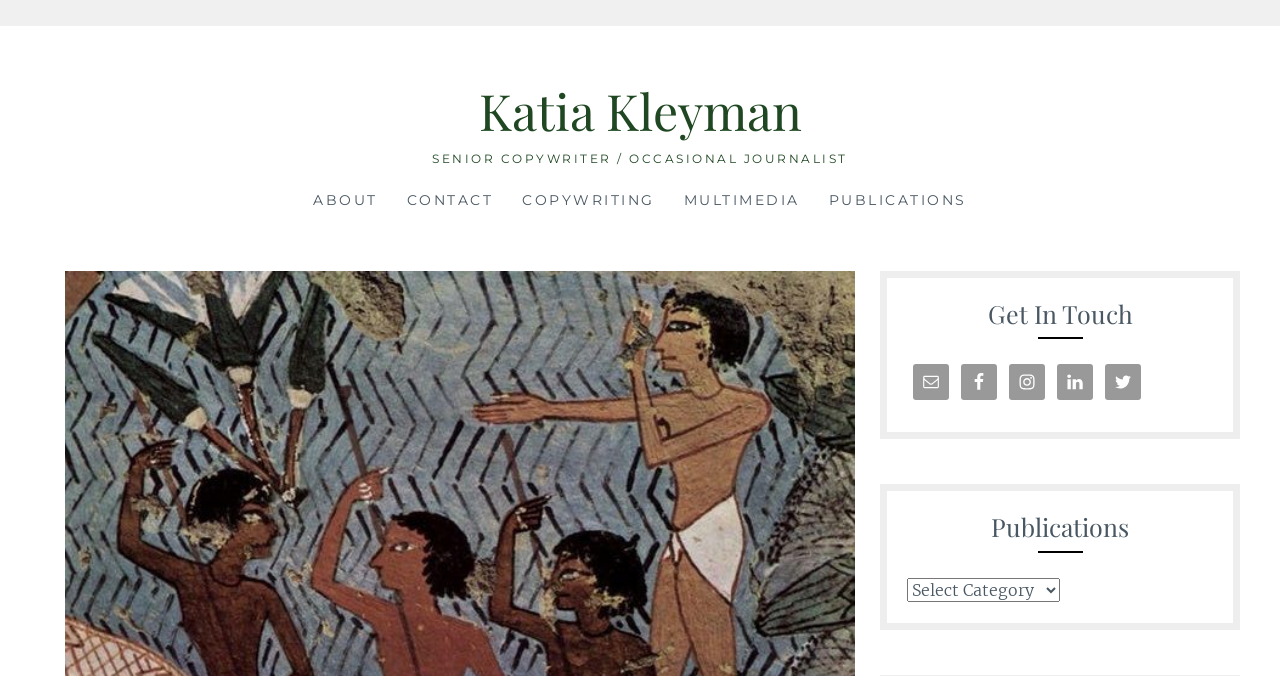Pinpoint the bounding box coordinates of the element that must be clicked to accomplish the following instruction: "Get in touch through 'Email'". The coordinates should be in the format of four float numbers between 0 and 1, i.e., [left, top, right, bottom].

[0.713, 0.539, 0.741, 0.592]